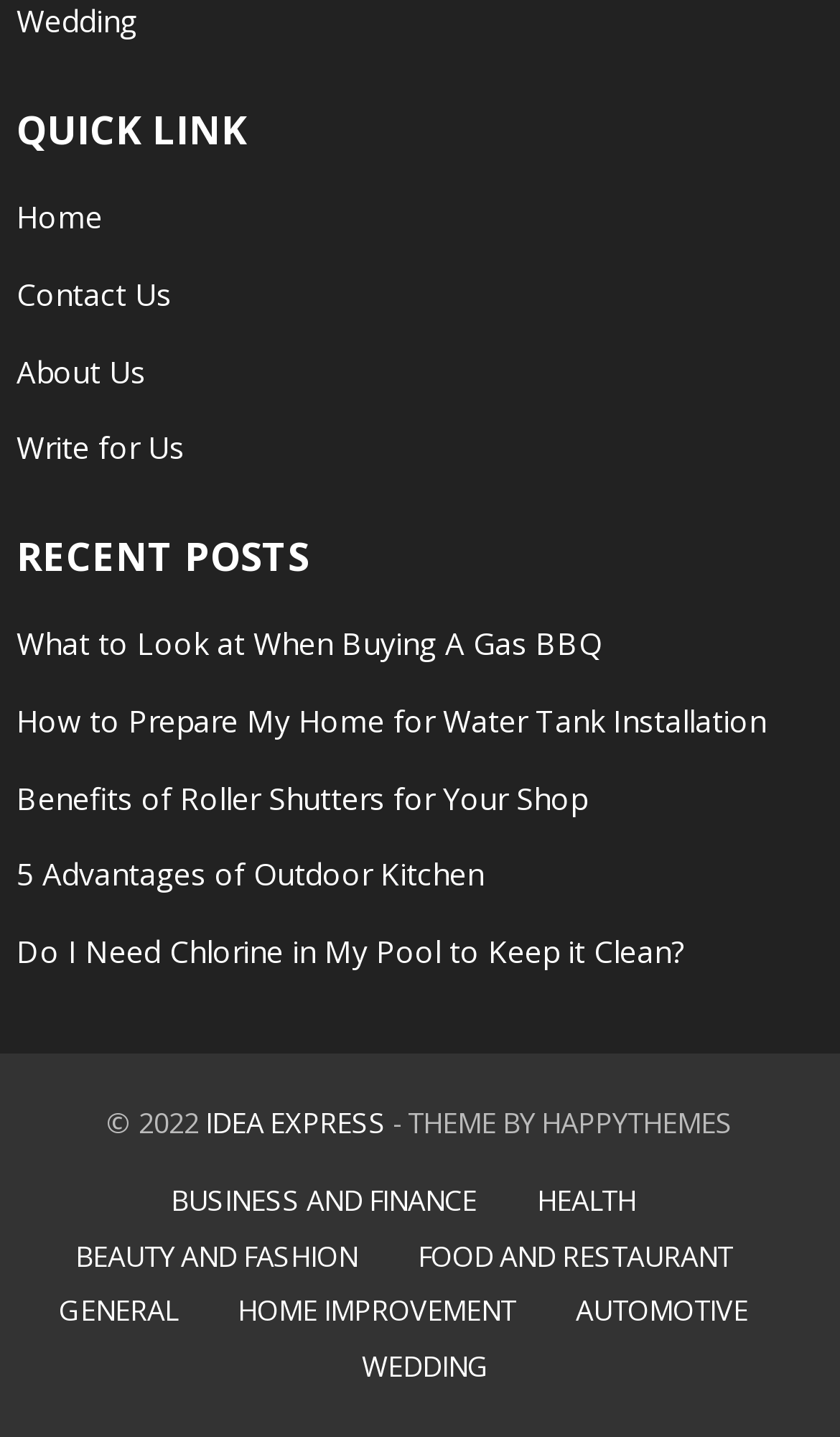Find the bounding box coordinates of the UI element according to this description: "About Us".

[0.02, 0.244, 0.174, 0.272]